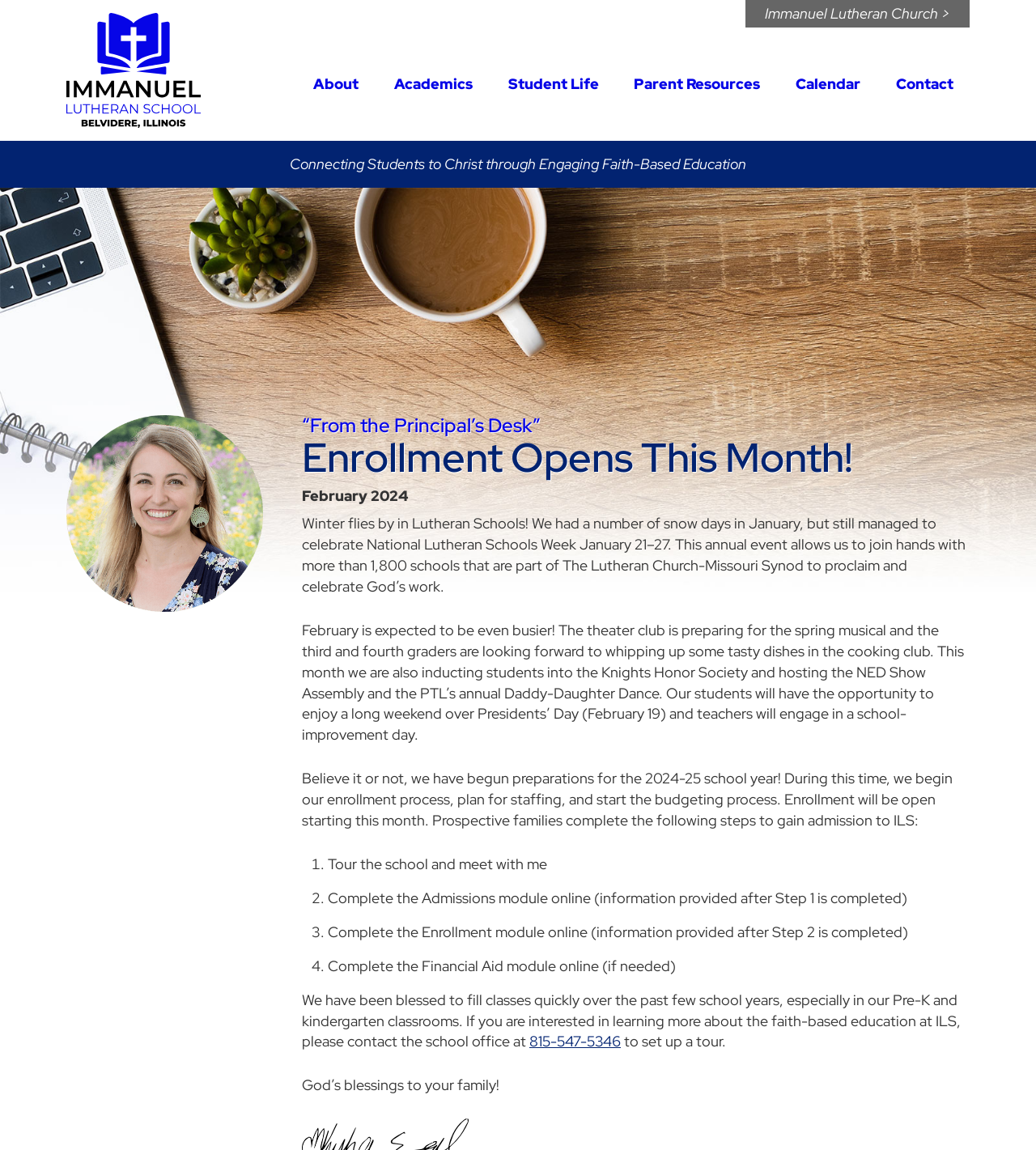Elaborate on the different components and information displayed on the webpage.

The webpage is from Immanuel Lutheran School, with a prominent logo and link to the school's website at the top left corner. To the right of the logo, there is a navigation menu with buttons for "About", "Academics", "Student Life", "Parent Resources", and "Calendar". 

Below the navigation menu, there is a section with two lines of text: "Connecting Students to Christ through Engaging" and "Faith-Based Education". 

To the right of this section, there is a link to "Contact" and an image of Mrs. Trisha Engel, the Principal of Immanuel Lutheran School. 

The main content of the webpage is a blog post titled "From the Principal's Desk" with a heading "Enrollment Opens This Month!". The post is dated February 2024 and discusses the school's activities during the winter season, including snow days, National Lutheran Schools Week, and upcoming events in February. 

The post also mentions the enrollment process for the 2024-25 school year, which will be open starting this month. A step-by-step guide is provided for prospective families, including touring the school, completing online admissions and enrollment modules, and applying for financial aid if needed. 

At the bottom of the post, there is a call to action to contact the school office to learn more about faith-based education at Immanuel Lutheran School and to set up a tour. The post concludes with a message of "God's blessings to your family!".